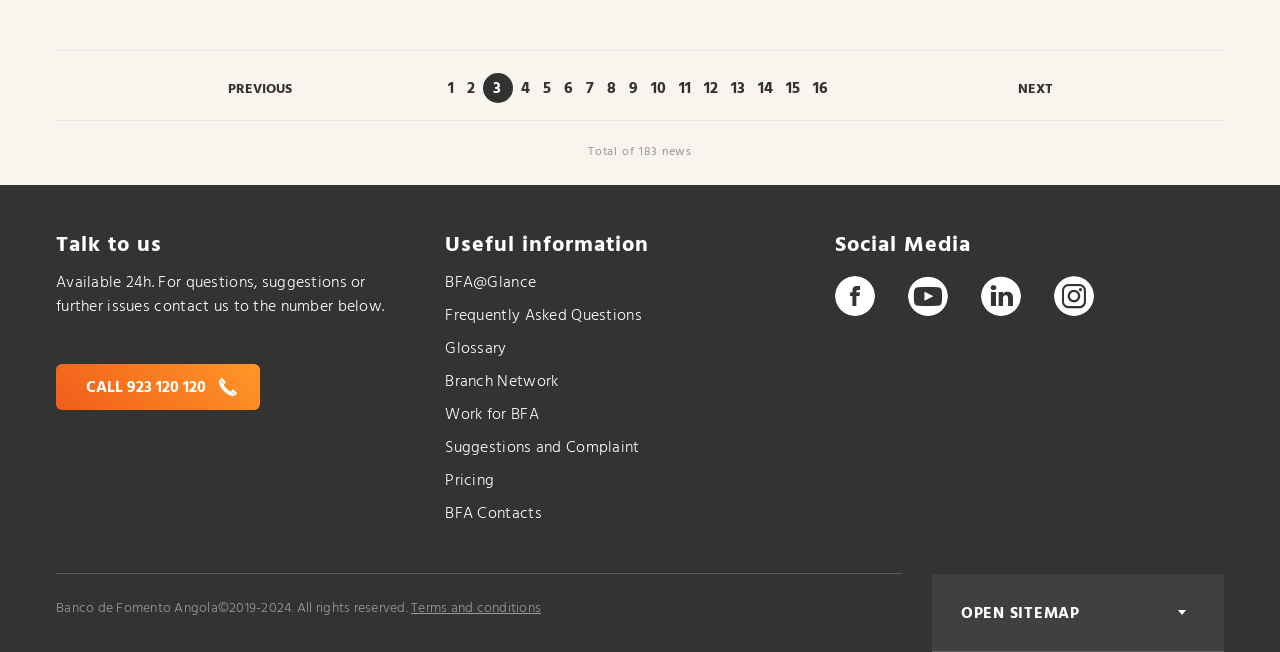Identify the bounding box coordinates for the element you need to click to achieve the following task: "Follow BFA on Facebook". The coordinates must be four float values ranging from 0 to 1, formatted as [left, top, right, bottom].

[0.652, 0.424, 0.683, 0.485]